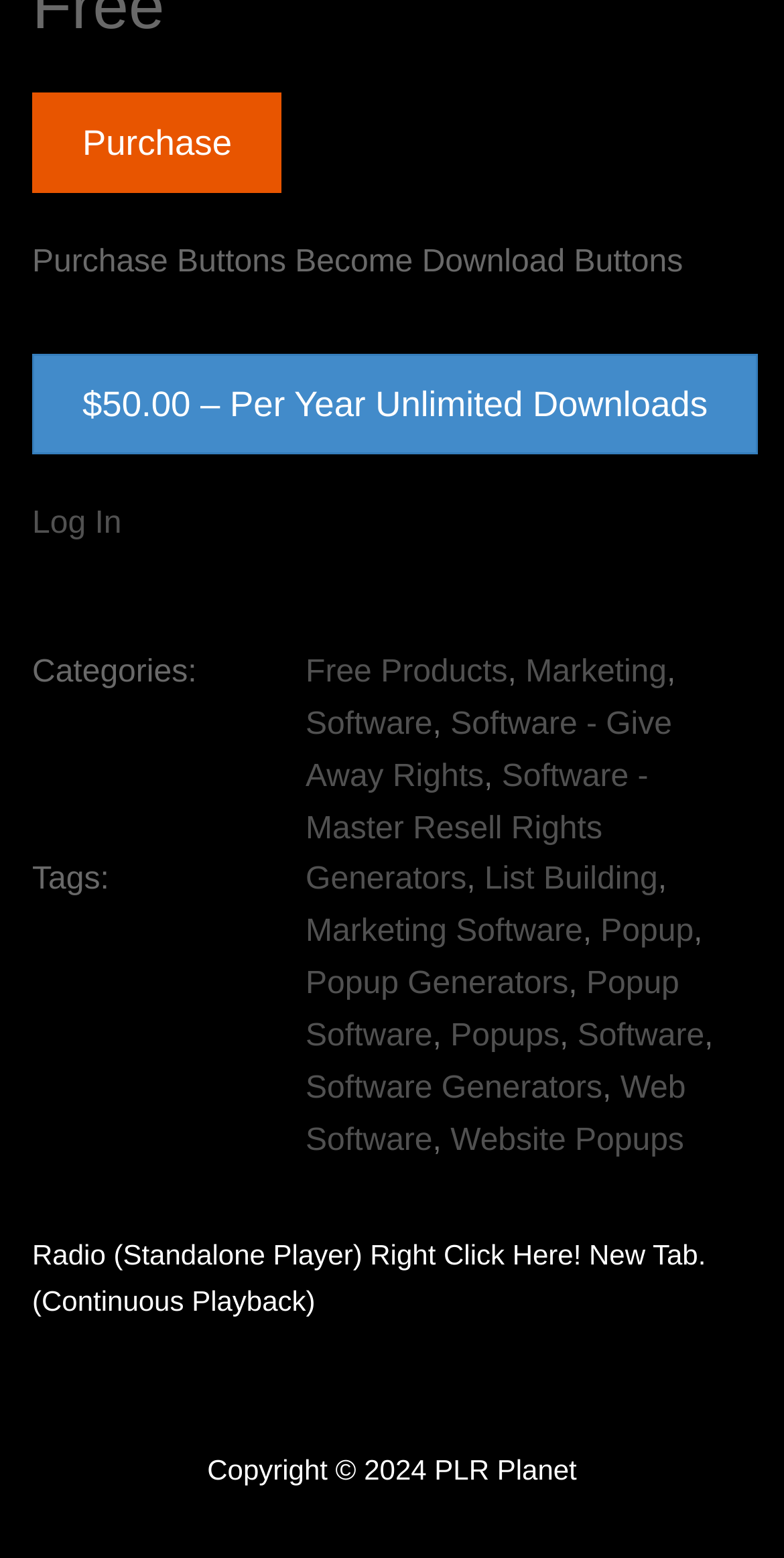Reply to the question with a brief word or phrase: What type of products are available on this website?

Software and marketing products